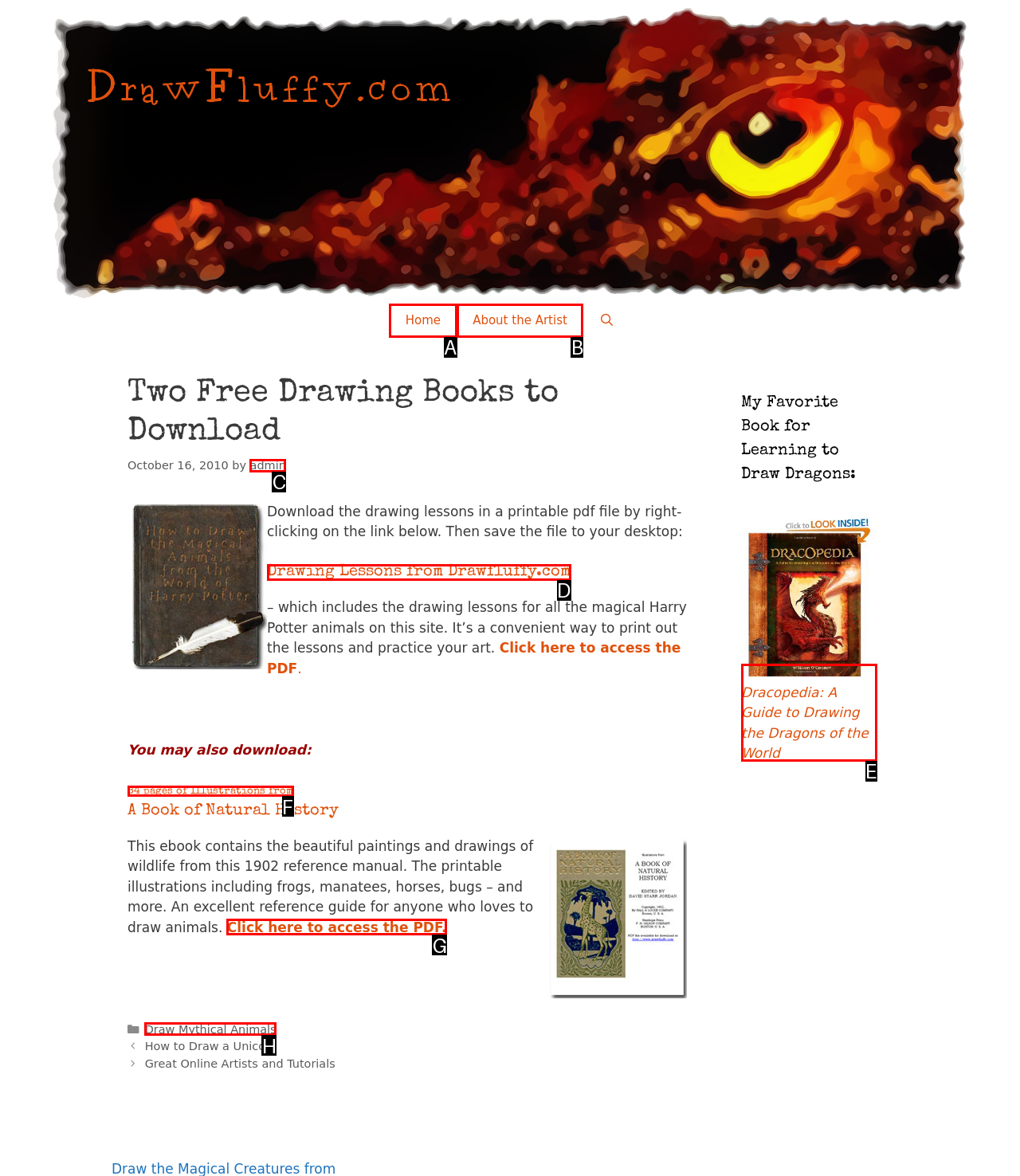From the choices given, find the HTML element that matches this description: admin. Answer with the letter of the selected option directly.

C